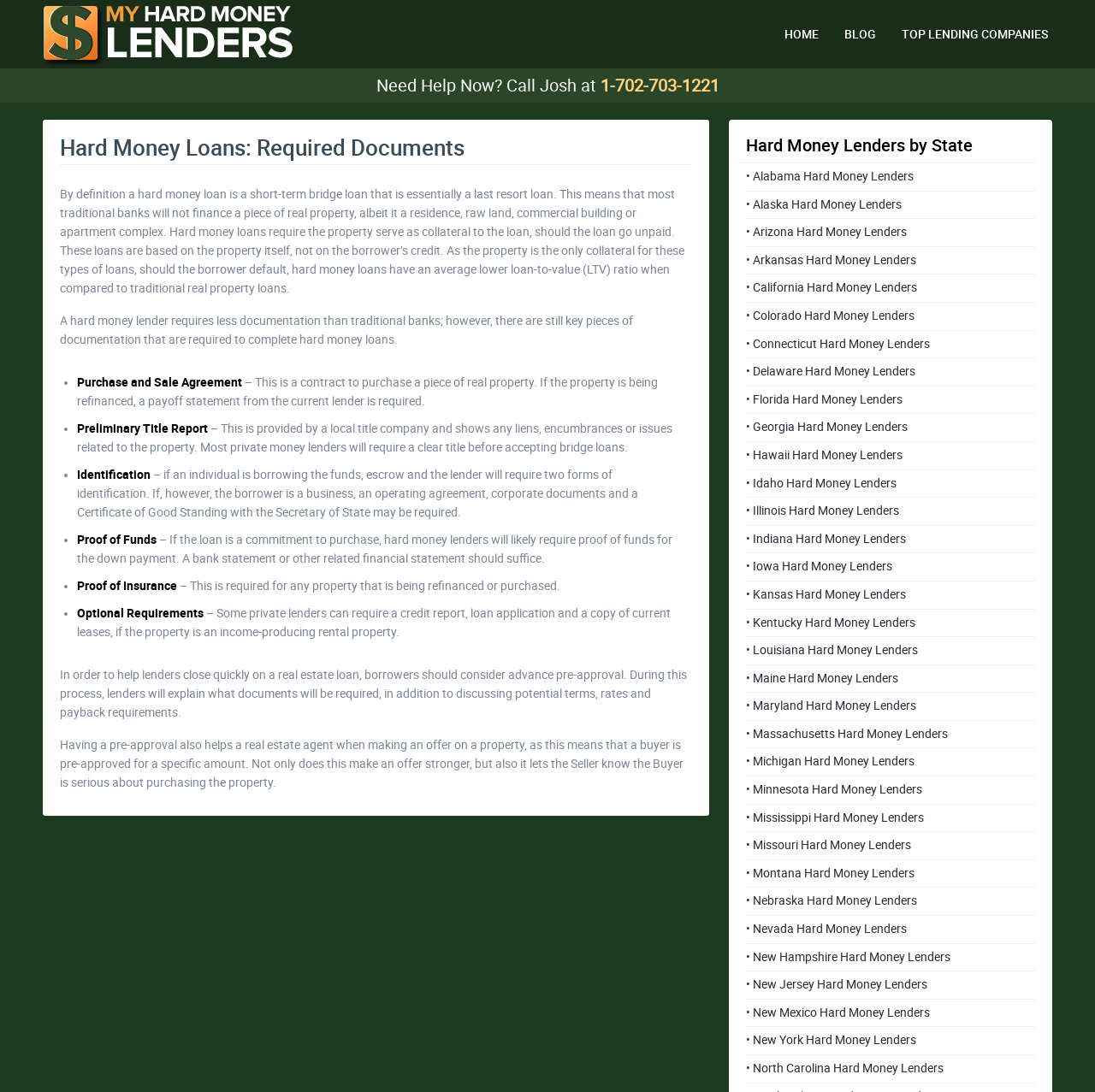Locate the bounding box coordinates of the clickable element to fulfill the following instruction: "Click on 'HOME'". Provide the coordinates as four float numbers between 0 and 1 in the format [left, top, right, bottom].

[0.705, 0.017, 0.759, 0.046]